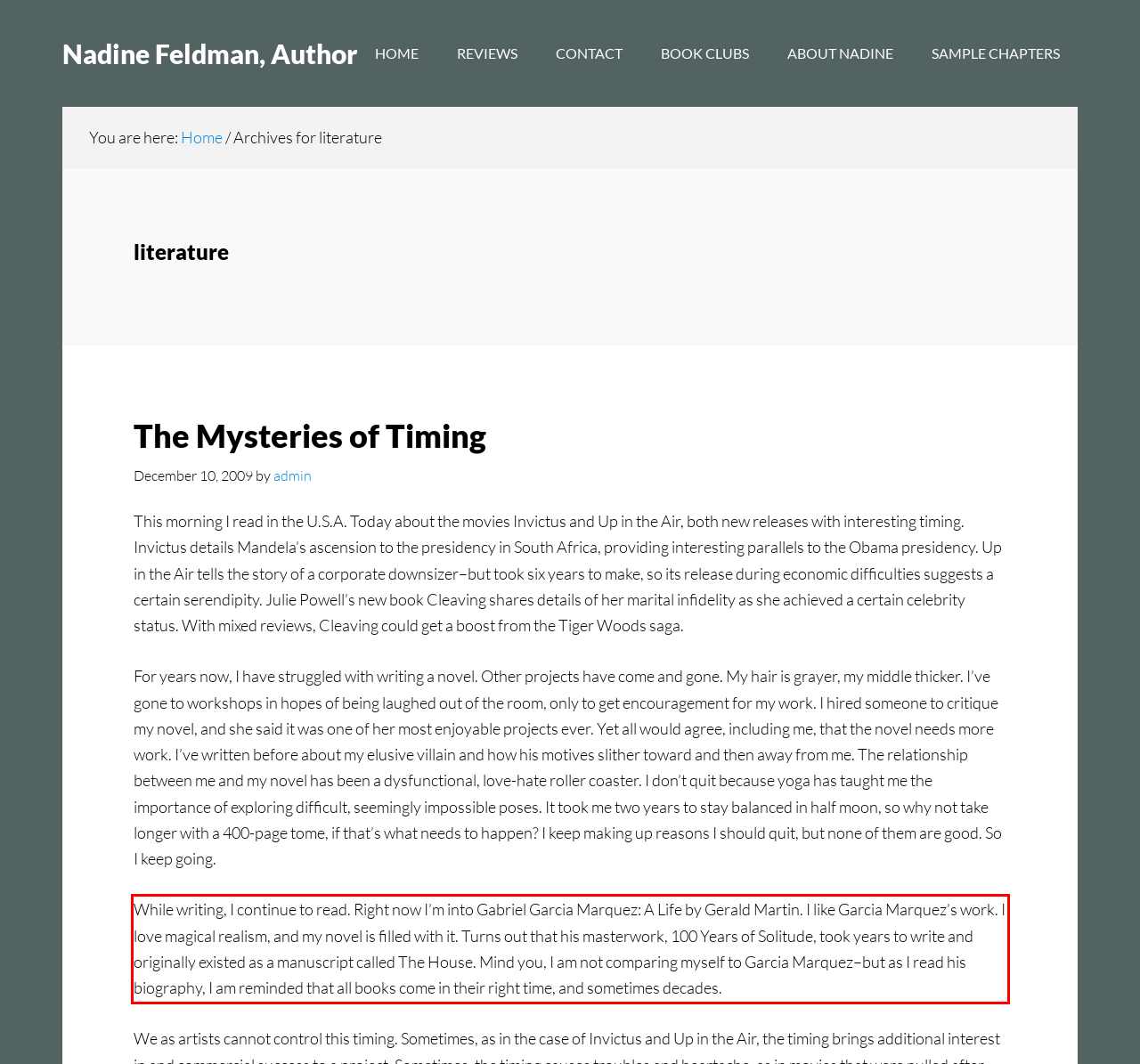There is a UI element on the webpage screenshot marked by a red bounding box. Extract and generate the text content from within this red box.

While writing, I continue to read. Right now I’m into Gabriel Garcia Marquez: A Life by Gerald Martin. I like Garcia Marquez’s work. I love magical realism, and my novel is filled with it. Turns out that his masterwork, 100 Years of Solitude, took years to write and originally existed as a manuscript called The House. Mind you, I am not comparing myself to Garcia Marquez–but as I read his biography, I am reminded that all books come in their right time, and sometimes decades.